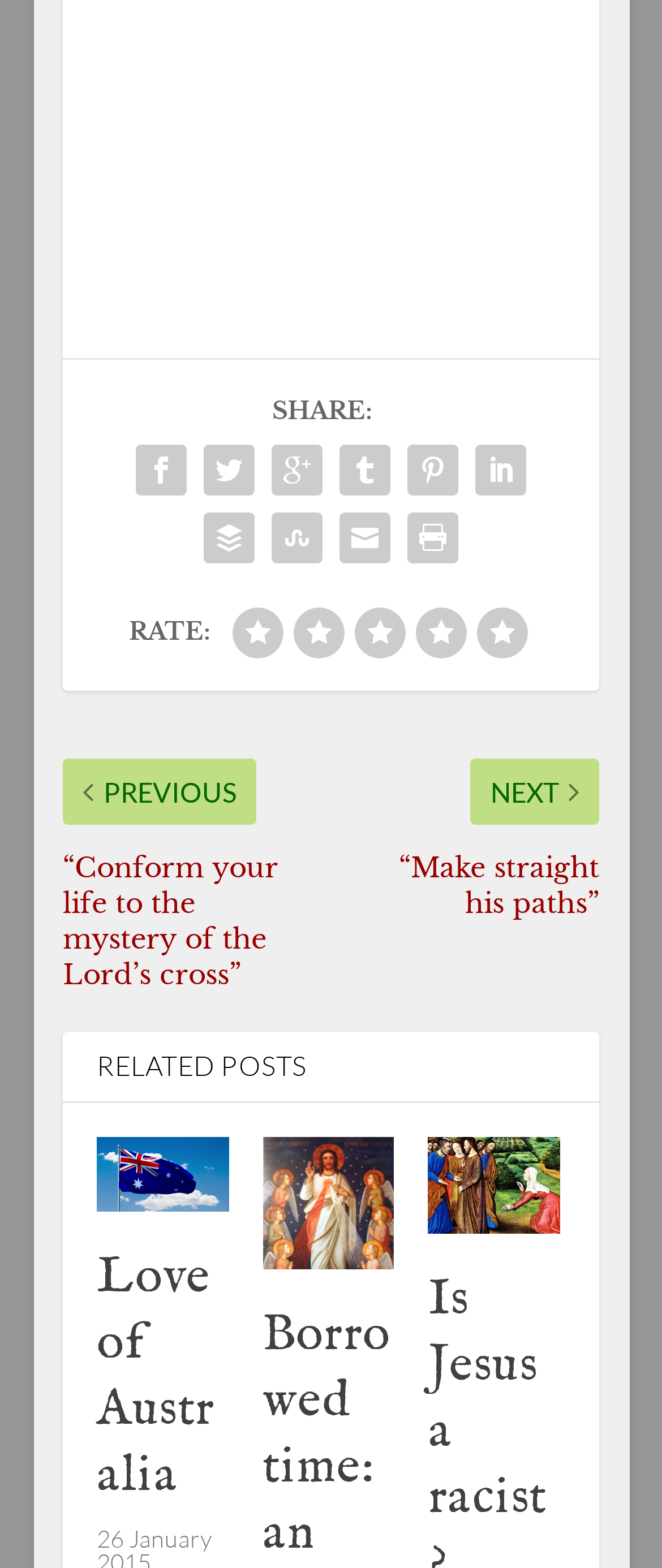Using the given description, provide the bounding box coordinates formatted as (top-left x, top-left y, bottom-right x, bottom-right y), with all values being floating point numbers between 0 and 1. Description: title="Is Jesus a racist?"

[0.647, 0.725, 0.846, 0.787]